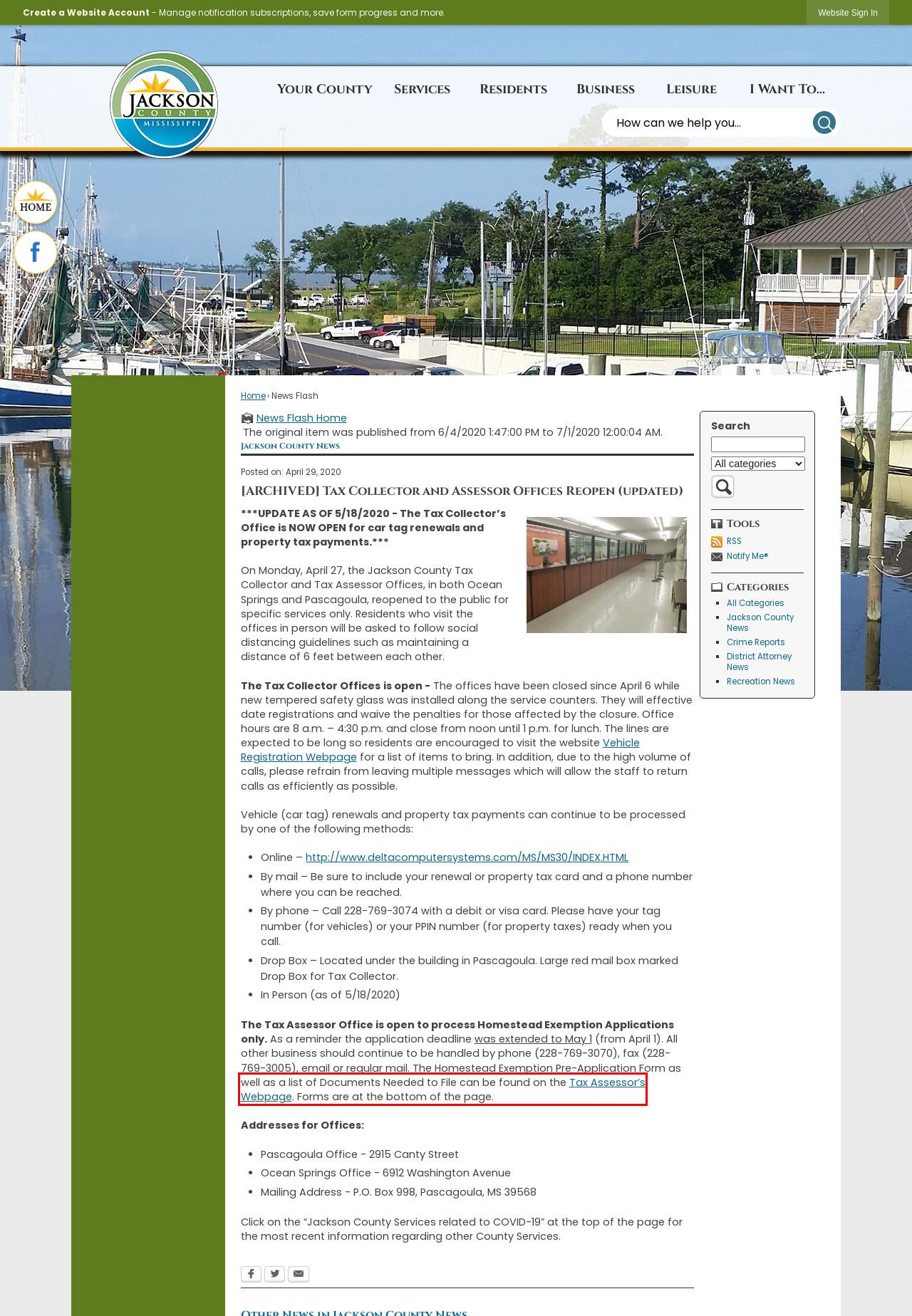You have a screenshot of a webpage, and a red bounding box highlights an element. Select the webpage description that best fits the new page after clicking the element within the bounding box. Options are:
A. Vehicle Registration | Jackson County, MS
B. Gautier, MS  | Official Website
C. Pascagoula, MS | Official Website
D. Tax Assessor | Jackson County, MS
E. CivicPlus | THE Modern Civic Experience Platform
F. | MS.GOV
G. Moss Point, MS | Official Website
H. Jackson County Mississippi

D